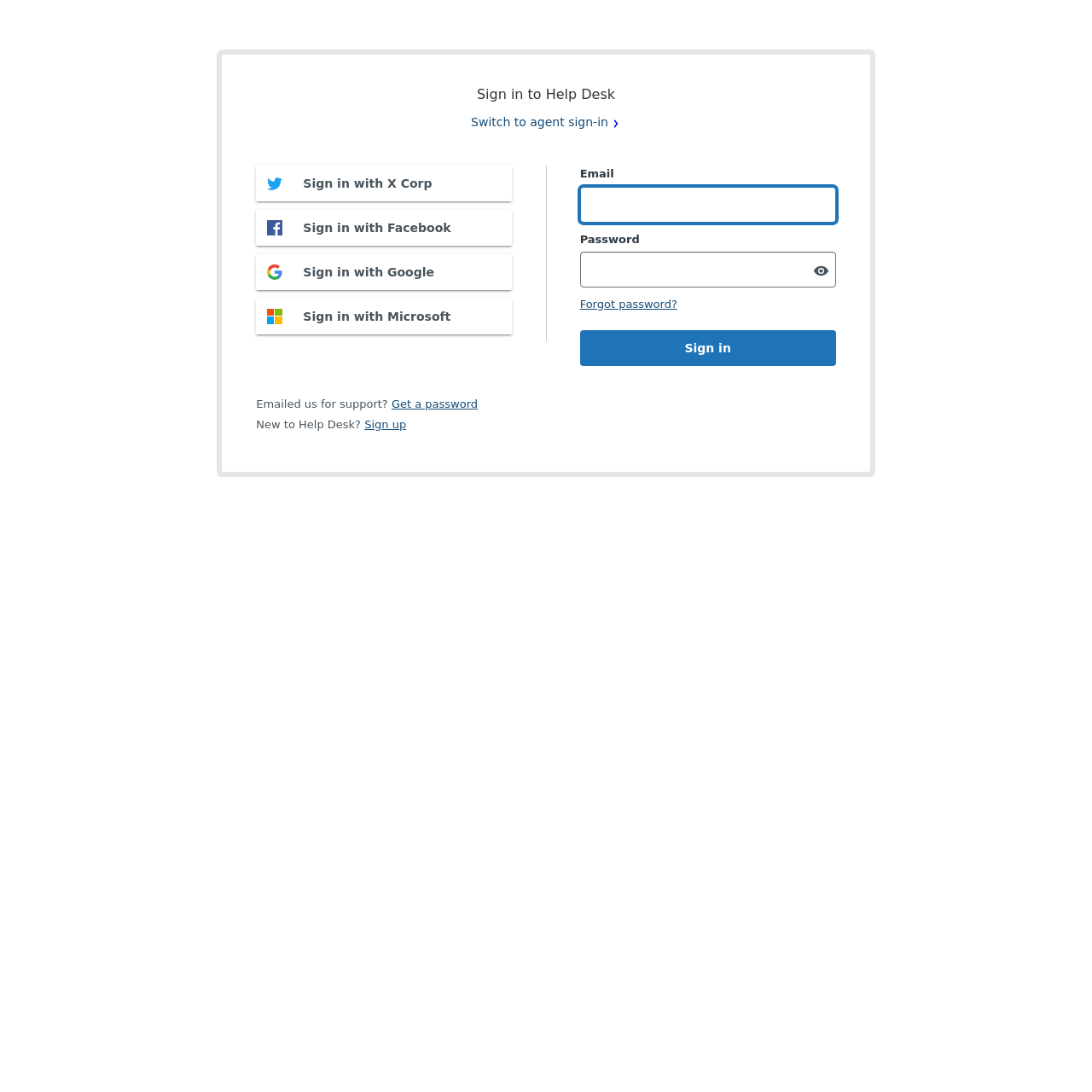Please determine the bounding box coordinates for the element with the description: "Sign in".

[0.531, 0.302, 0.765, 0.335]